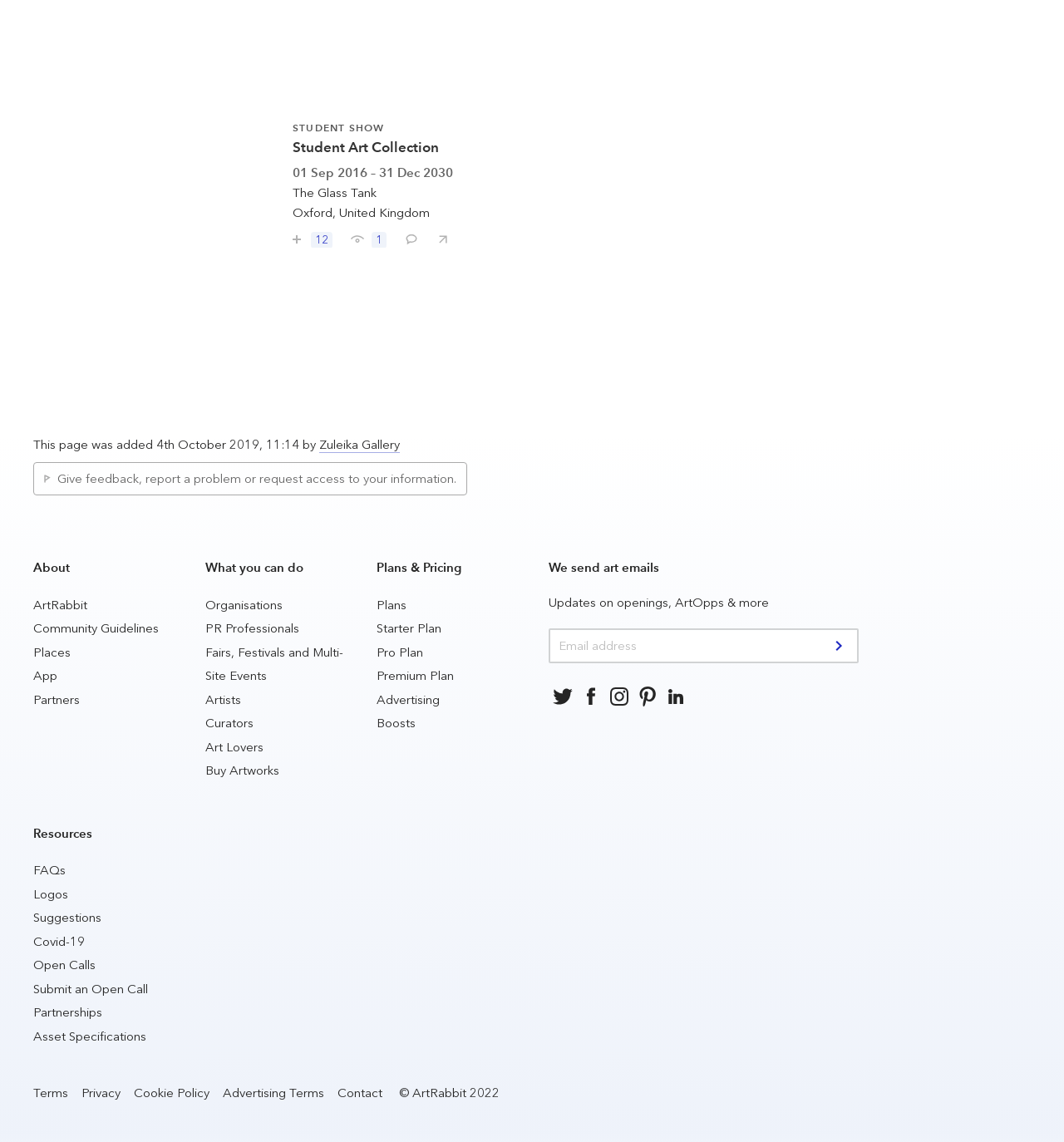Use one word or a short phrase to answer the question provided: 
What is the purpose of the textbox?

To receive art emails